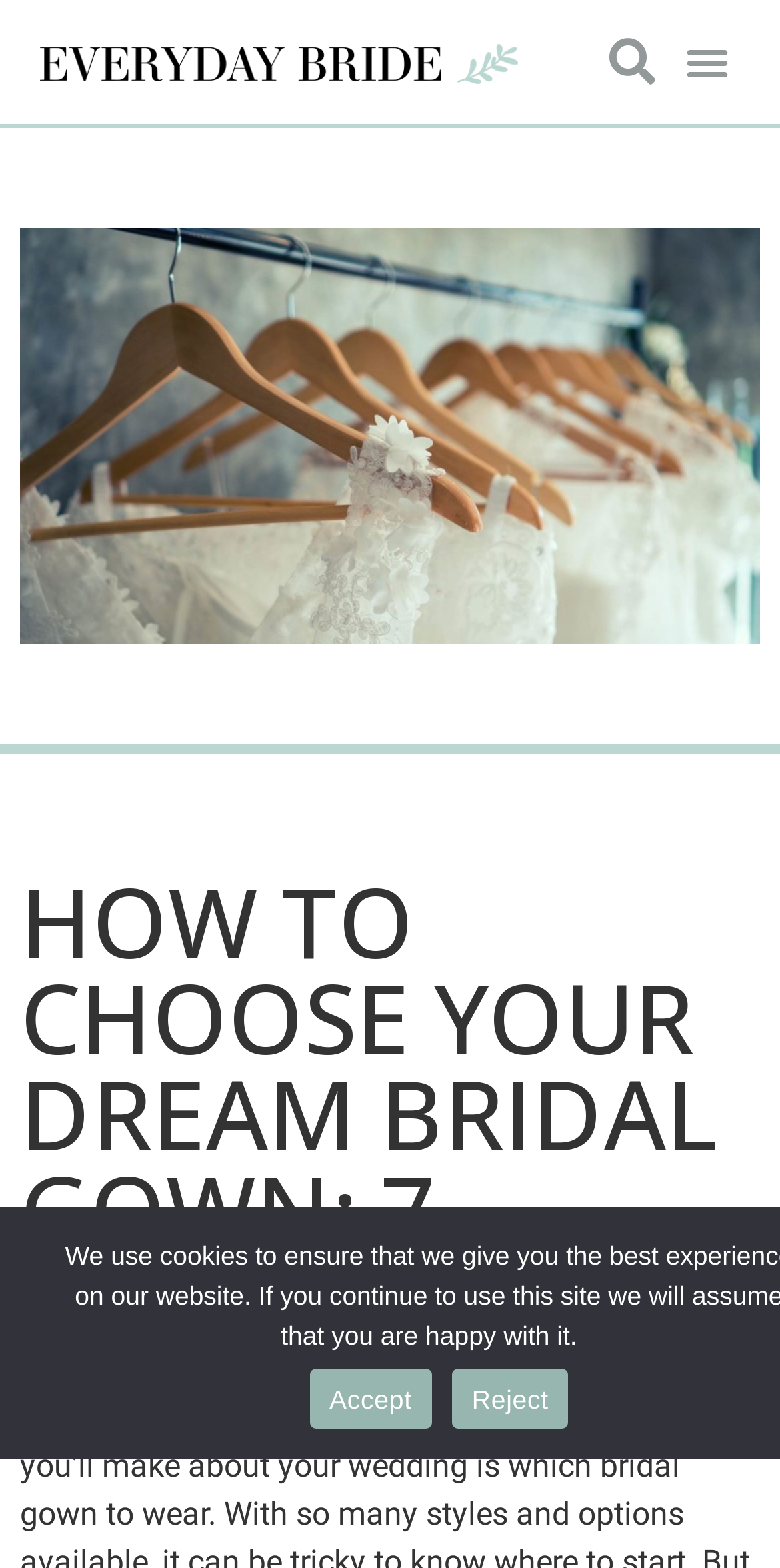What is the color of the logo?
Using the visual information, answer the question in a single word or phrase.

Not specified